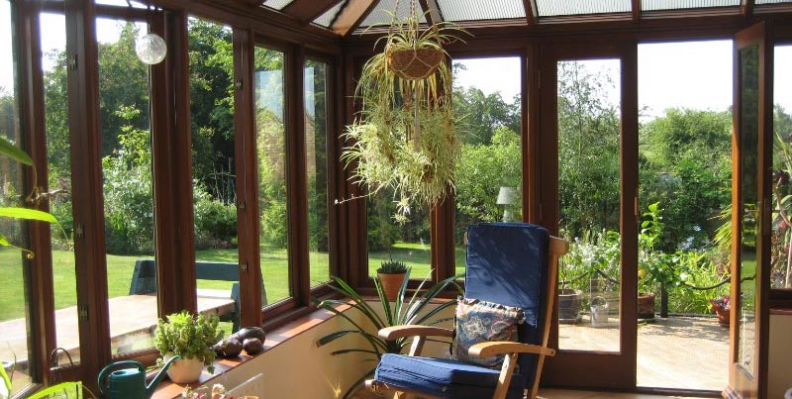Describe all the elements in the image with great detail.

The image showcases a beautifully lit conservatory, characterized by its extensive glass windows that invite natural light and provide an open view of the lush garden outside. Inside, a cozy blue chair is positioned prominently, inviting relaxation and comfort. Surrounding the chair are various plants, including a hanging planter that adds a touch of greenery to the space. The warm wood tones of the frame and flooring complement the vibrant greens of the plants and the tranquil ambiance of the garden visible beyond the glass. This serene setting embodies a harmonious blend of indoor and outdoor living, ideal for those seeking a peaceful retreat.